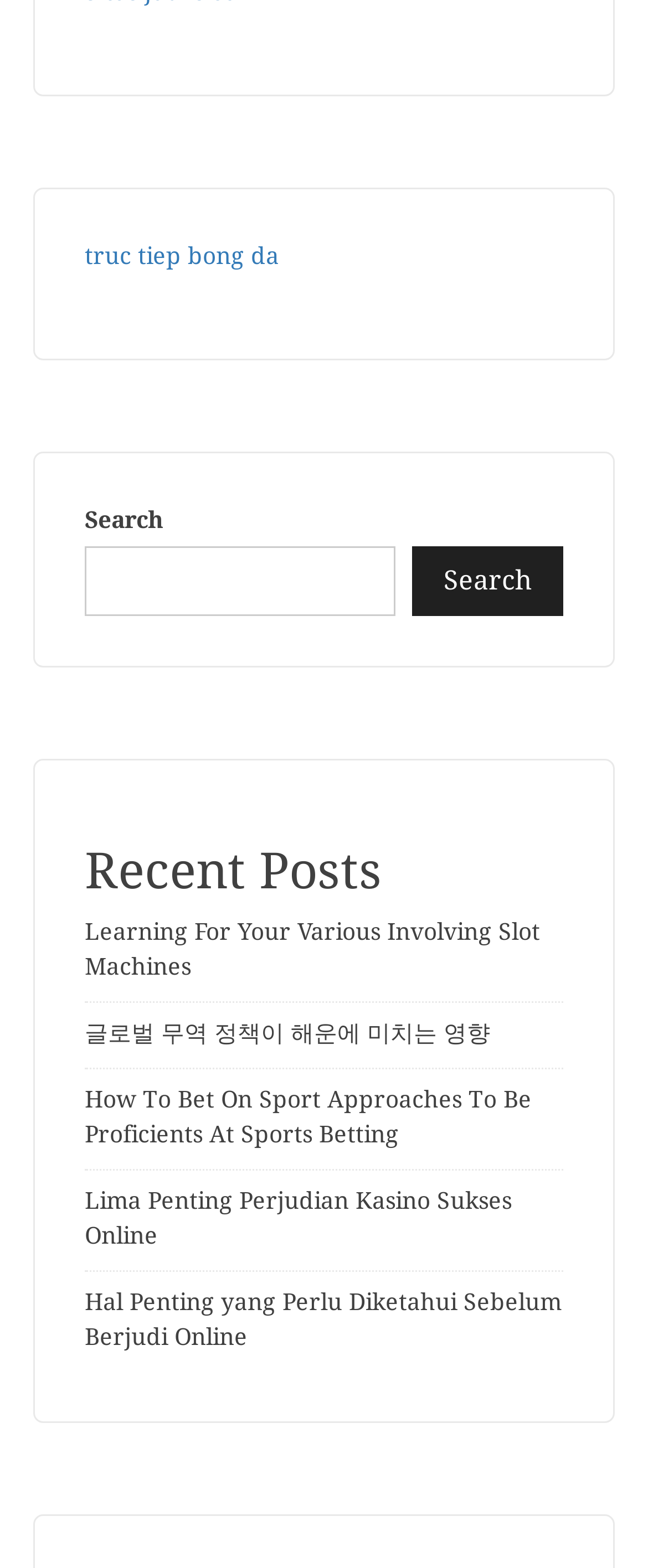Refer to the image and answer the question with as much detail as possible: What is the purpose of the middle section?

The middle section contains a search box and a search button, indicating that its purpose is to allow users to search for something on the website.